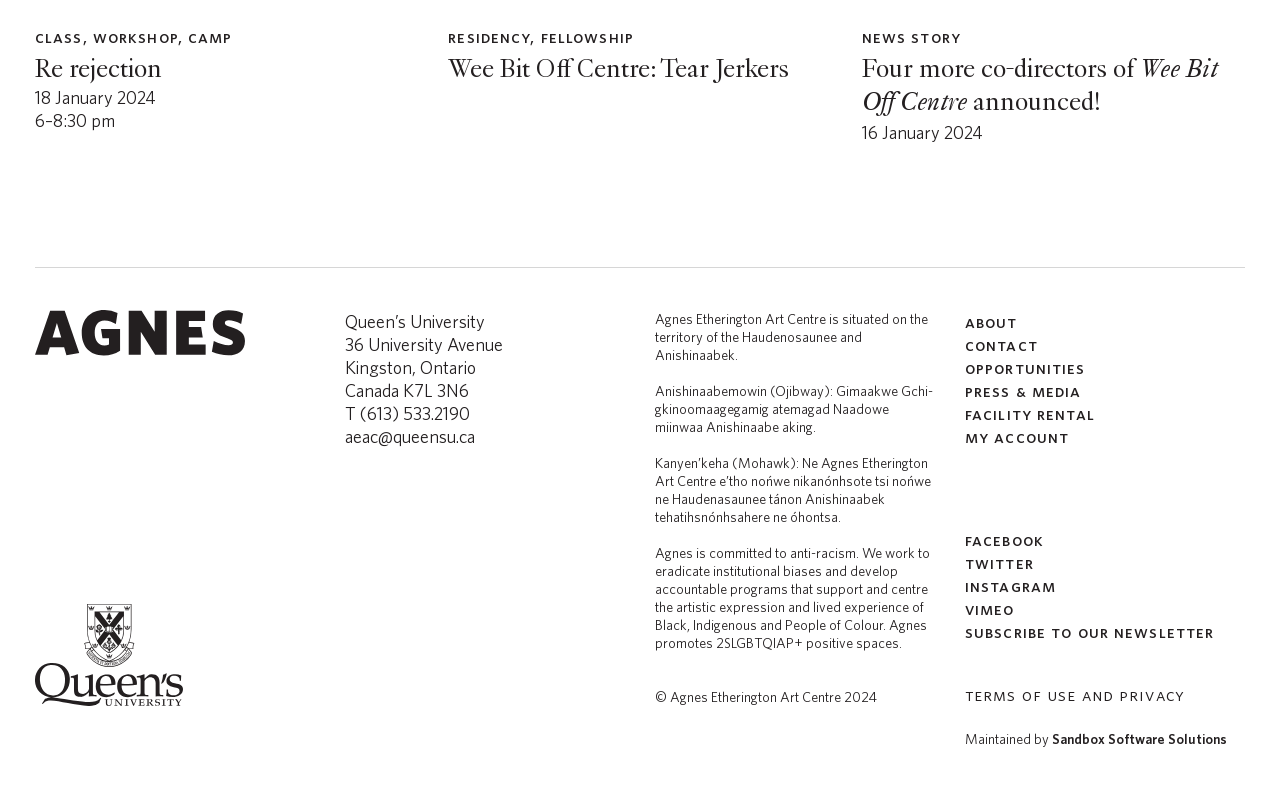Could you provide the bounding box coordinates for the portion of the screen to click to complete this instruction: "Subscribe to the Agnes Etherington Art Centre newsletter"?

[0.754, 0.791, 0.949, 0.818]